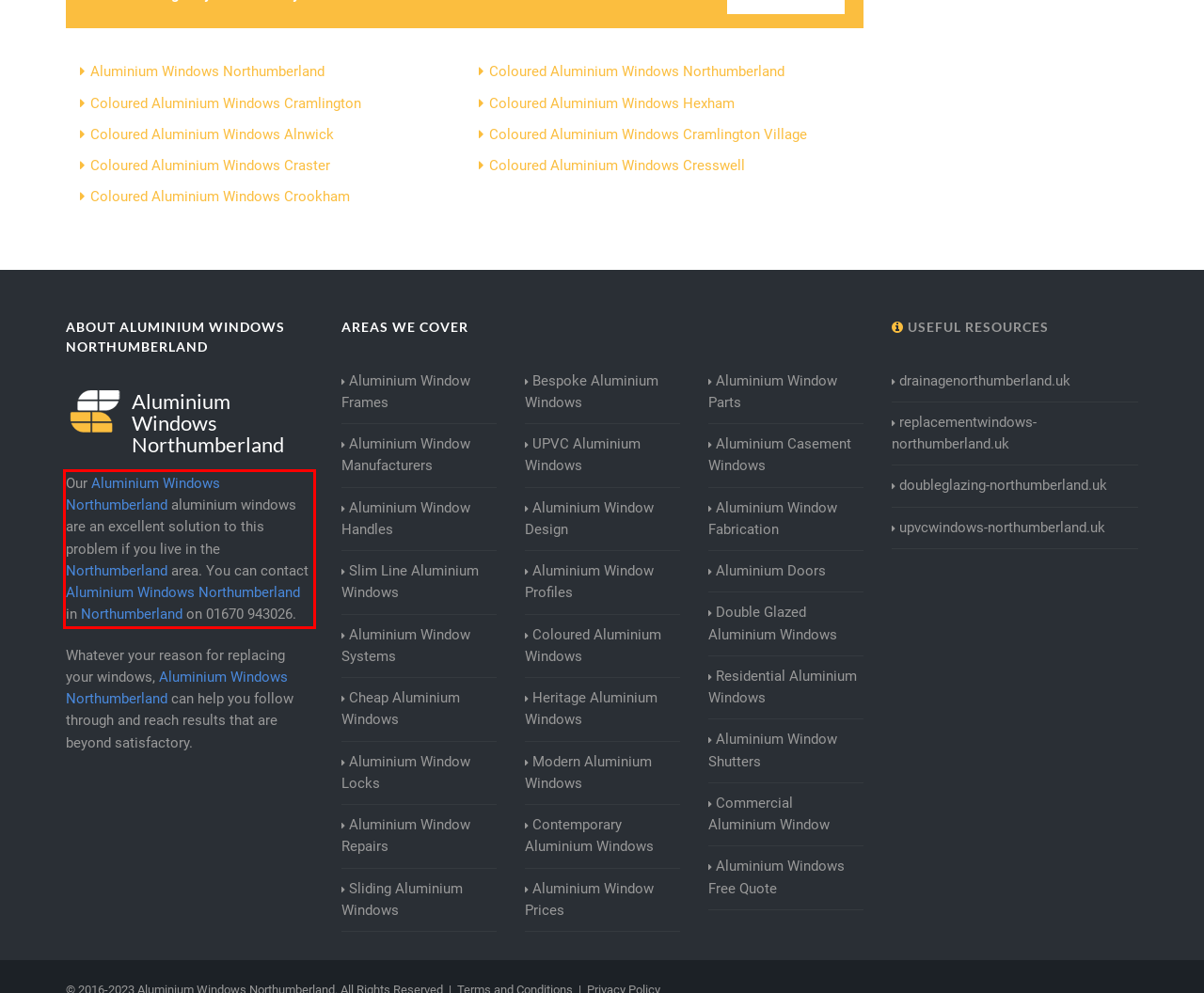You are provided with a screenshot of a webpage featuring a red rectangle bounding box. Extract the text content within this red bounding box using OCR.

Our Aluminium Windows Northumberland aluminium windows are an excellent solution to this problem if you live in the Northumberland area. You can contact Aluminium Windows Northumberland in Northumberland on 01670 943026.